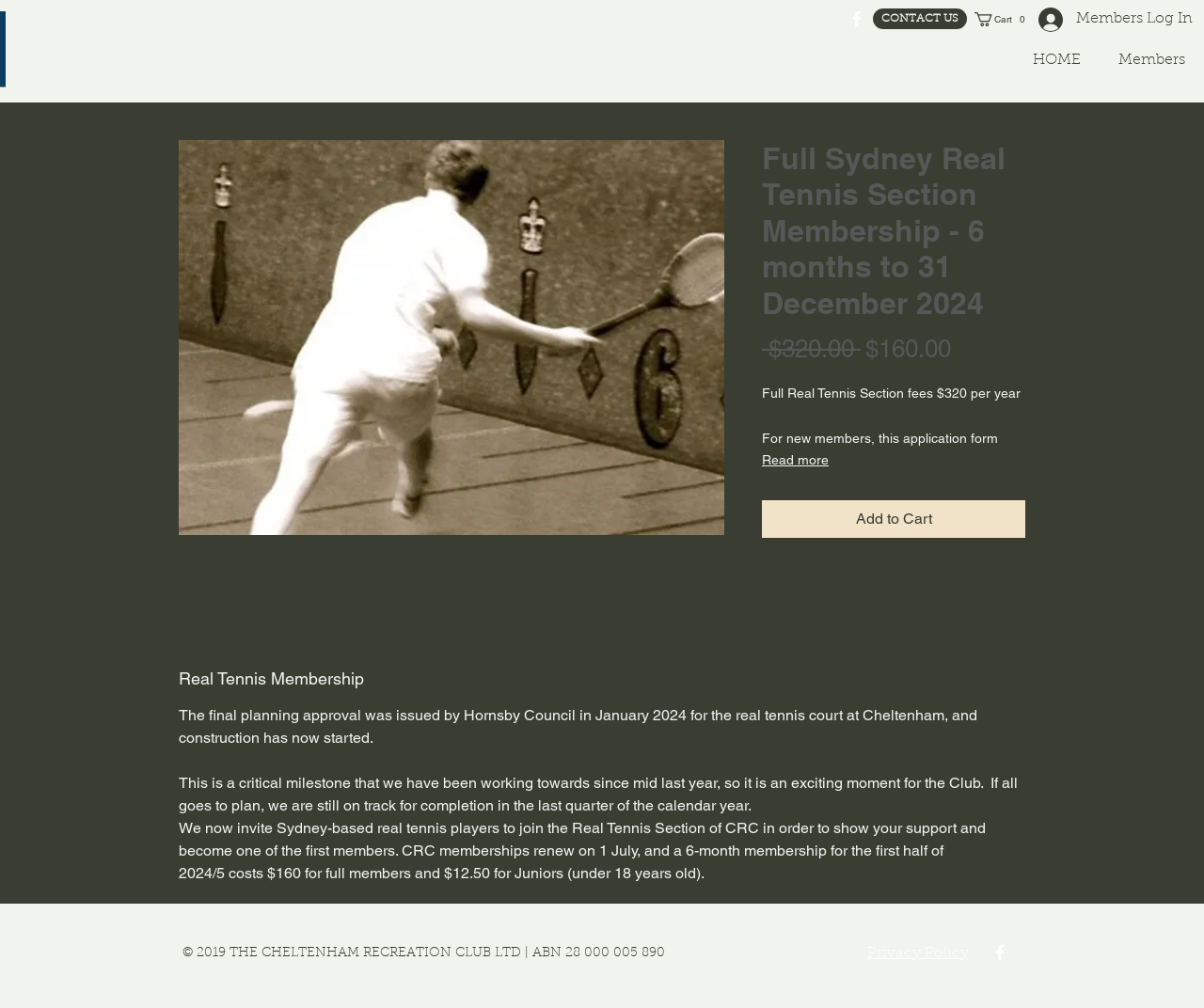Please extract the title of the webpage.

Full Sydney Real Tennis Section Membership - 6 months to 31 December 2024